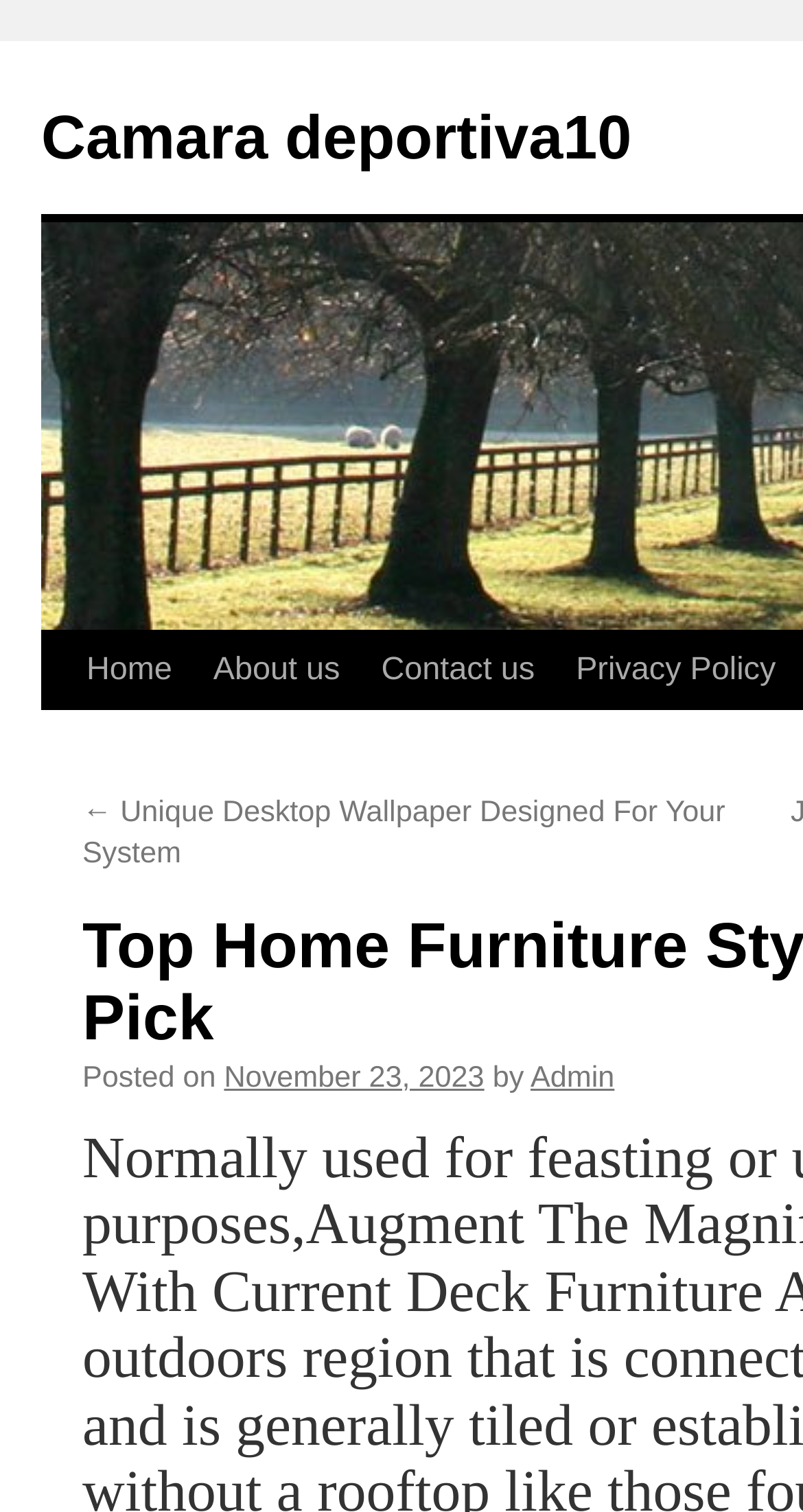What type of area is the deck part of?
Can you provide an in-depth and detailed response to the question?

The deck is part of a house because the meta description mentions 'decks are an outdoors region that is connect to the primary house'.